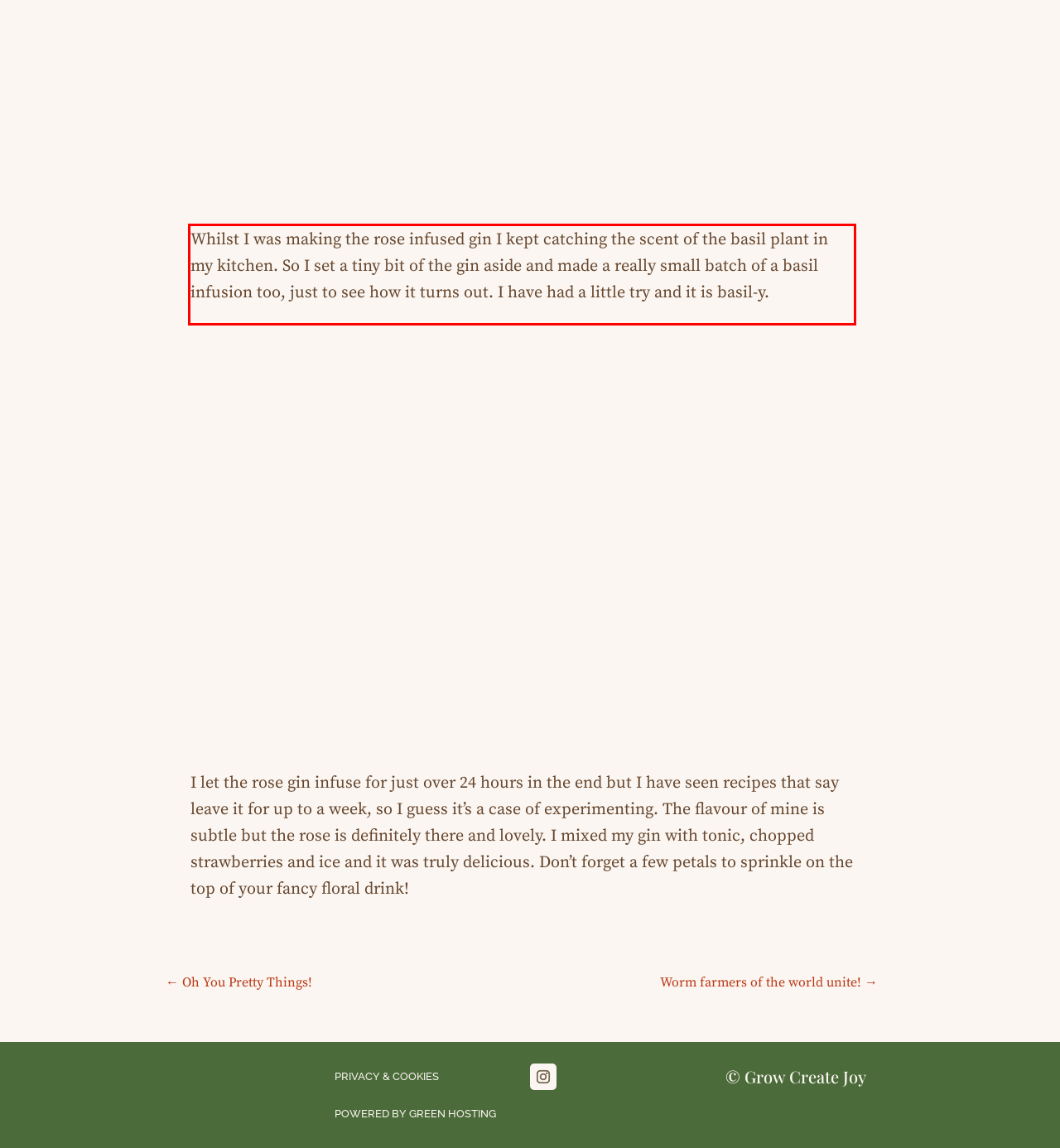With the provided screenshot of a webpage, locate the red bounding box and perform OCR to extract the text content inside it.

Whilst I was making the rose infused gin I kept catching the scent of the basil plant in my kitchen. So I set a tiny bit of the gin aside and made a really small batch of a basil infusion too, just to see how it turns out. I have had a little try and it is basil-y.